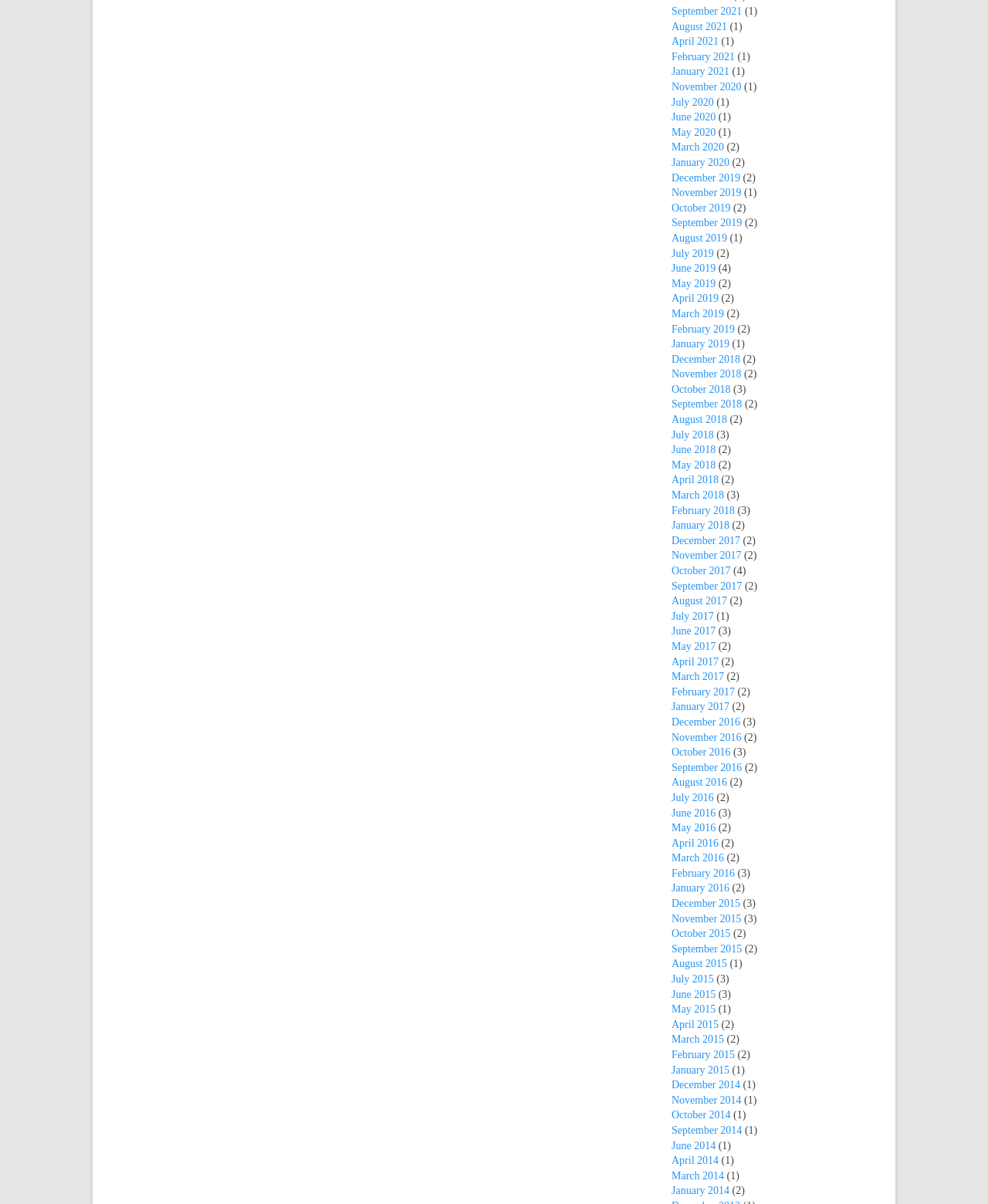What are the months listed on the webpage?
Could you give a comprehensive explanation in response to this question?

By analyzing the links on the webpage, I can see that each link represents a month, and the months range from September 2016 to September 2021.